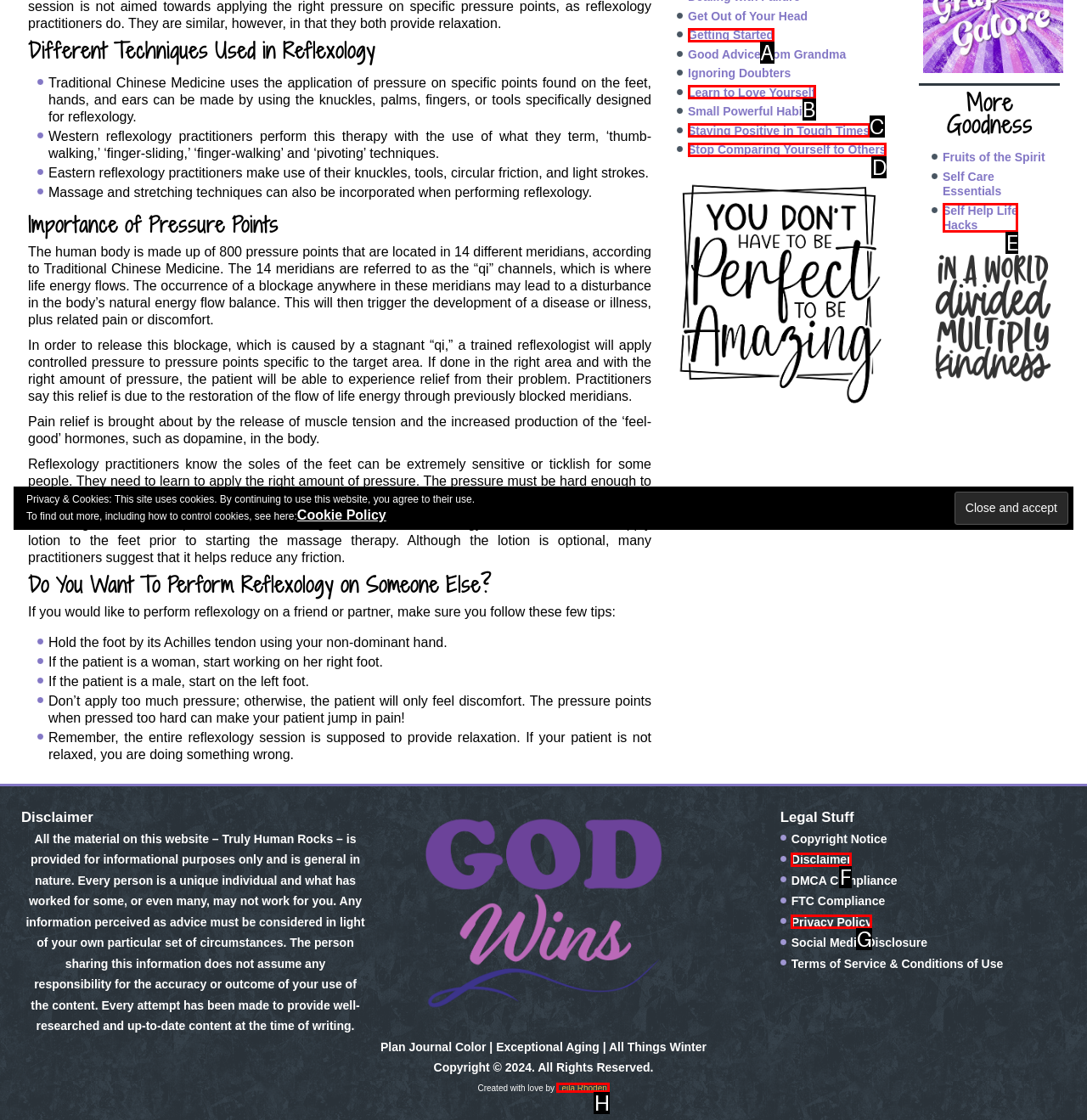Identify the option that corresponds to: Disclaimer
Respond with the corresponding letter from the choices provided.

F